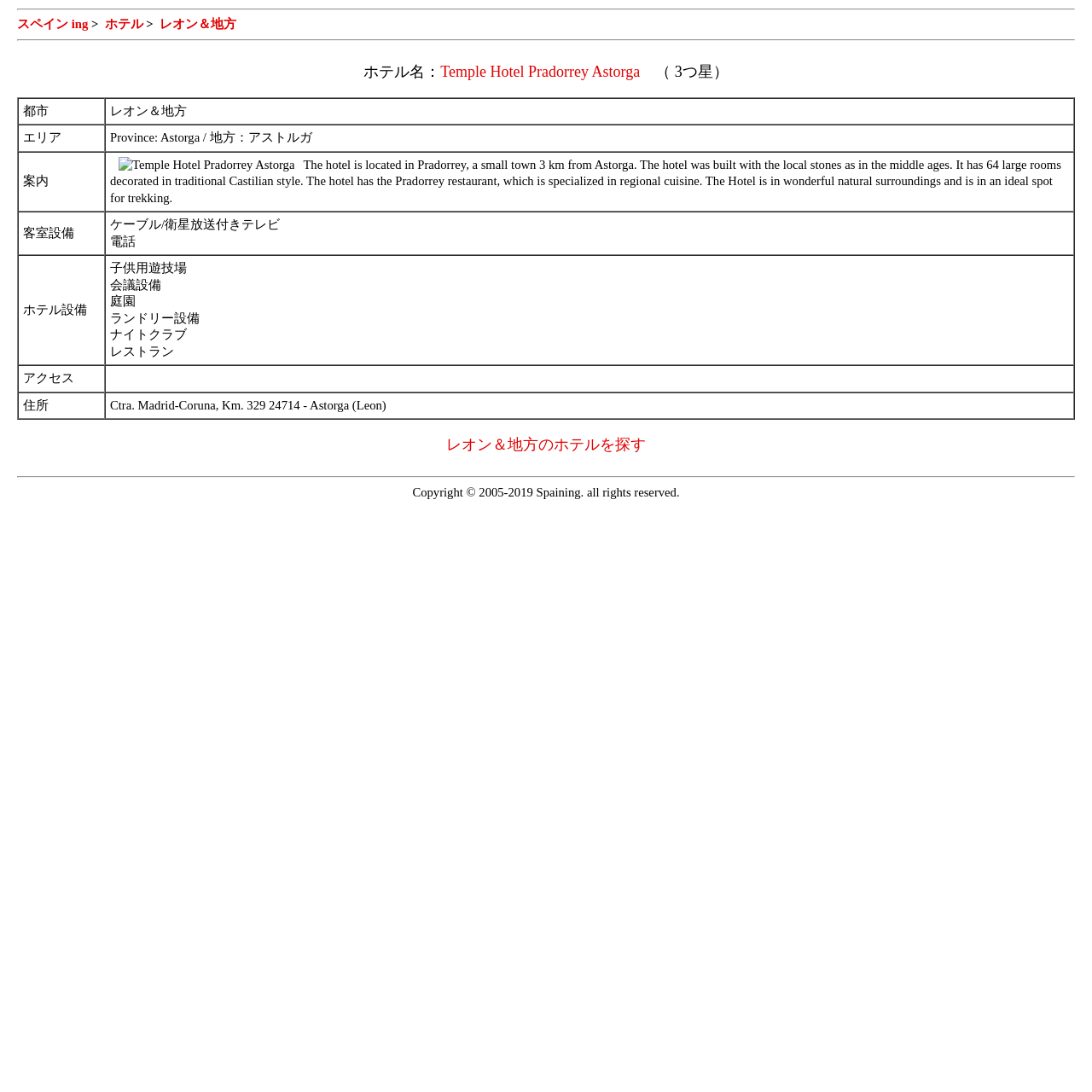What facilities does the hotel have?
Offer a detailed and exhaustive answer to the question.

I found the answer by looking at the table element, which lists the hotel facilities in a gridcell element.